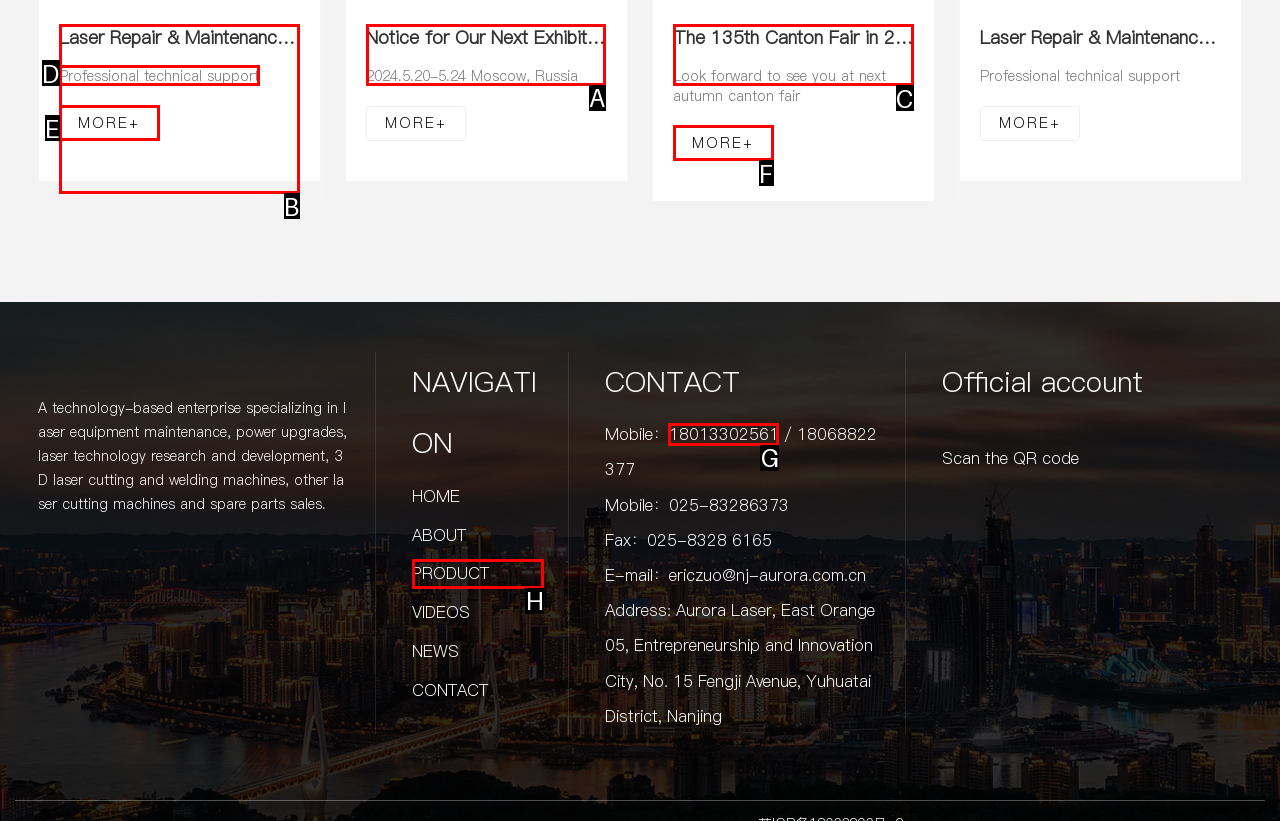Indicate the HTML element to be clicked to accomplish this task: View Notice for Our Next Exhibition Metalloobrabotka 2024 Respond using the letter of the correct option.

A